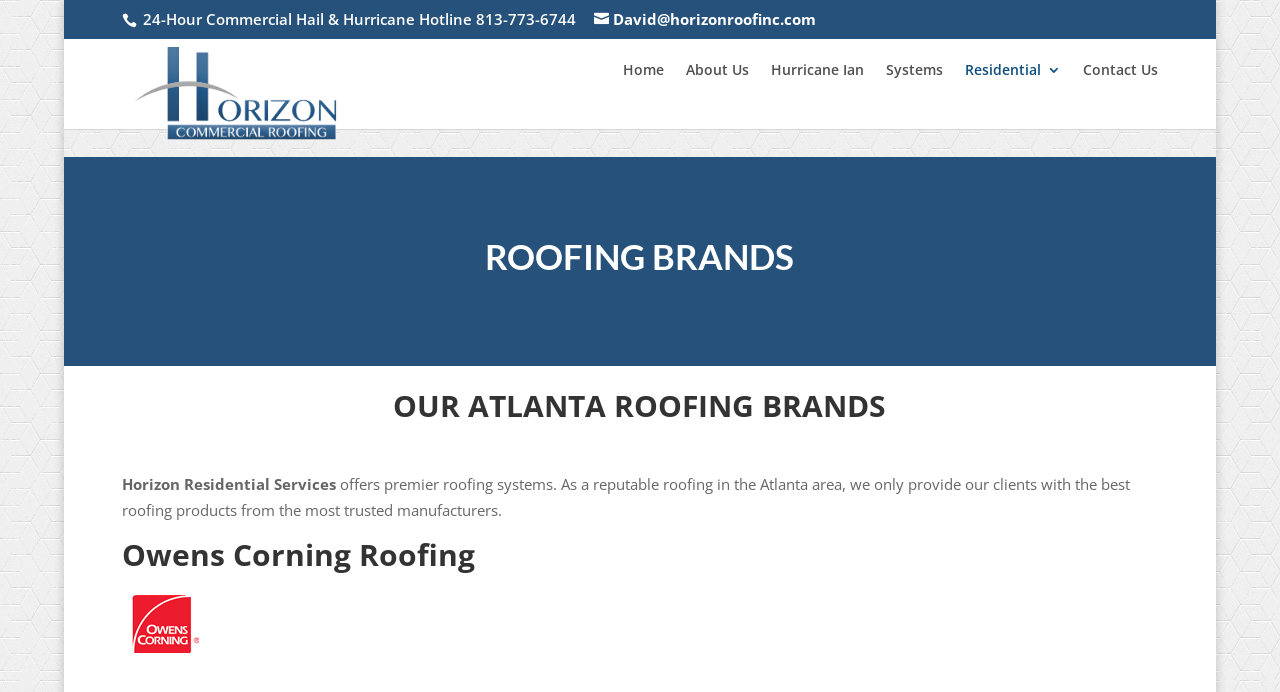Determine the bounding box coordinates of the clickable element to complete this instruction: "Learn about Owens Corning Roofing". Provide the coordinates in the format of four float numbers between 0 and 1, [left, top, right, bottom].

[0.095, 0.778, 0.905, 0.84]